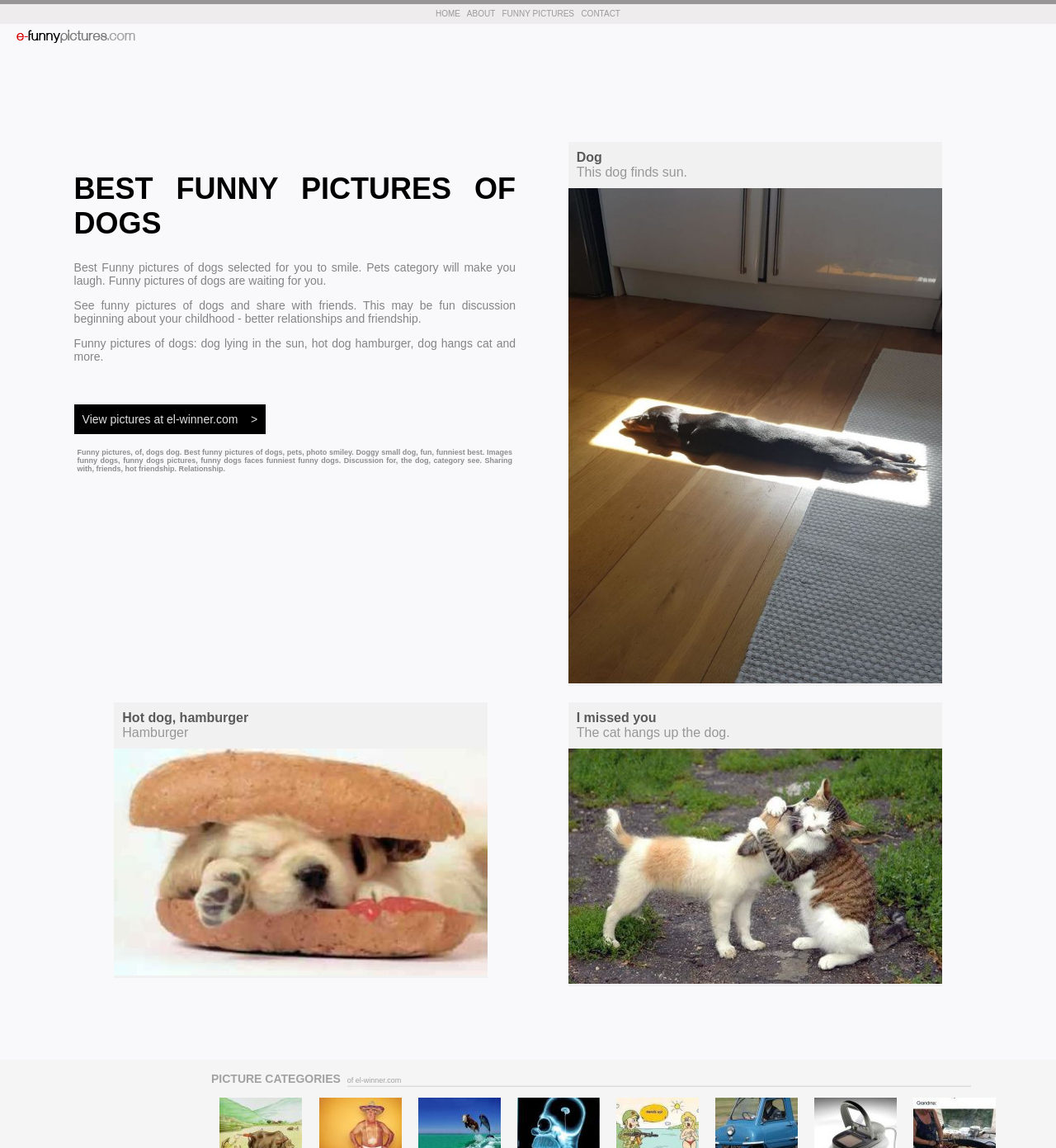Where can you view more pictures?
Provide a detailed and well-explained answer to the question.

The link 'View pictures at el-winner.com' suggests that you can view more pictures at the website el-winner.com.